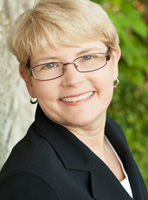Please answer the following question using a single word or phrase: 
Is the woman wearing glasses?

Yes